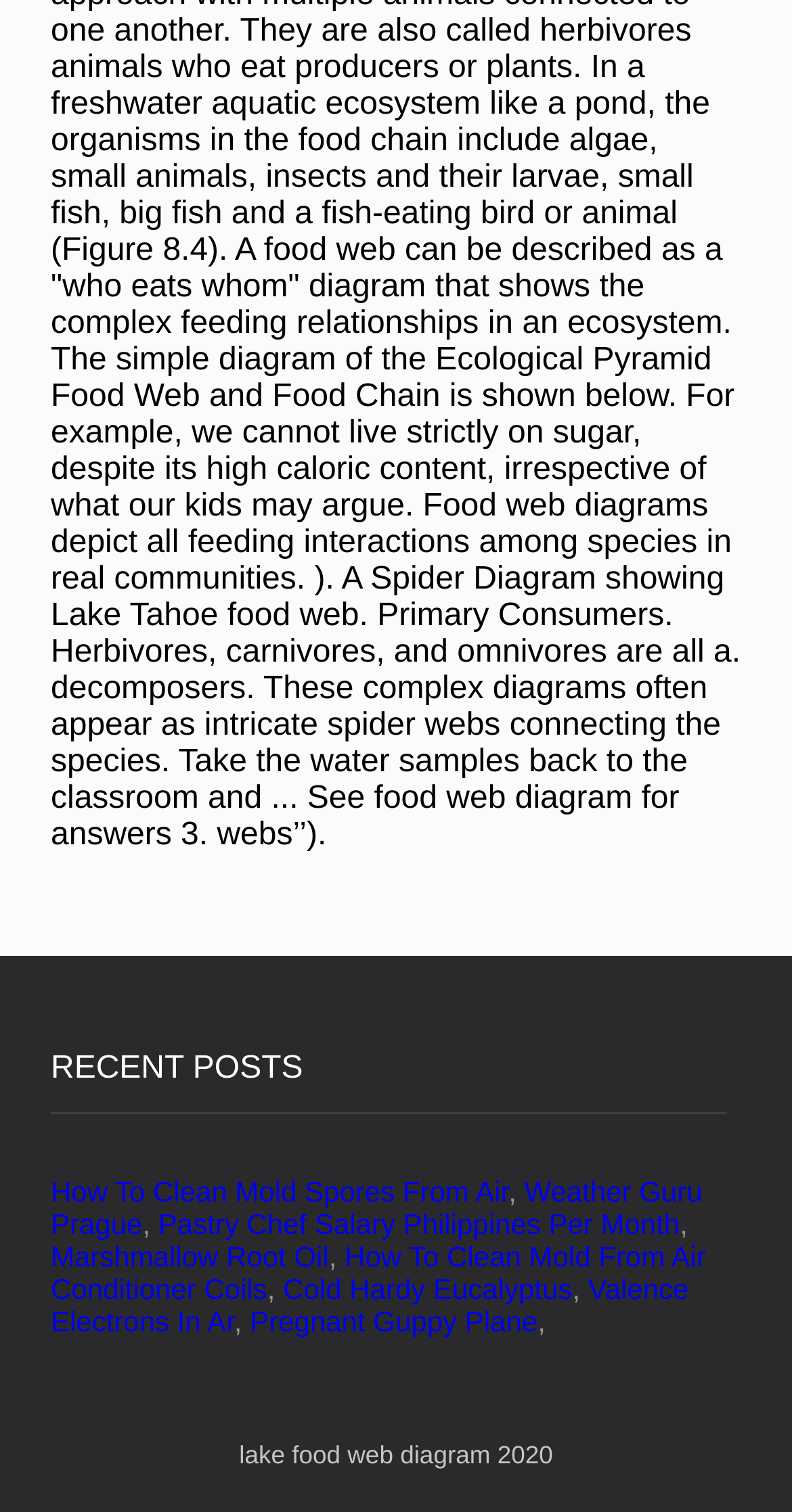Are the links in the webpage section separated by commas?
Based on the image, answer the question with a single word or brief phrase.

Yes